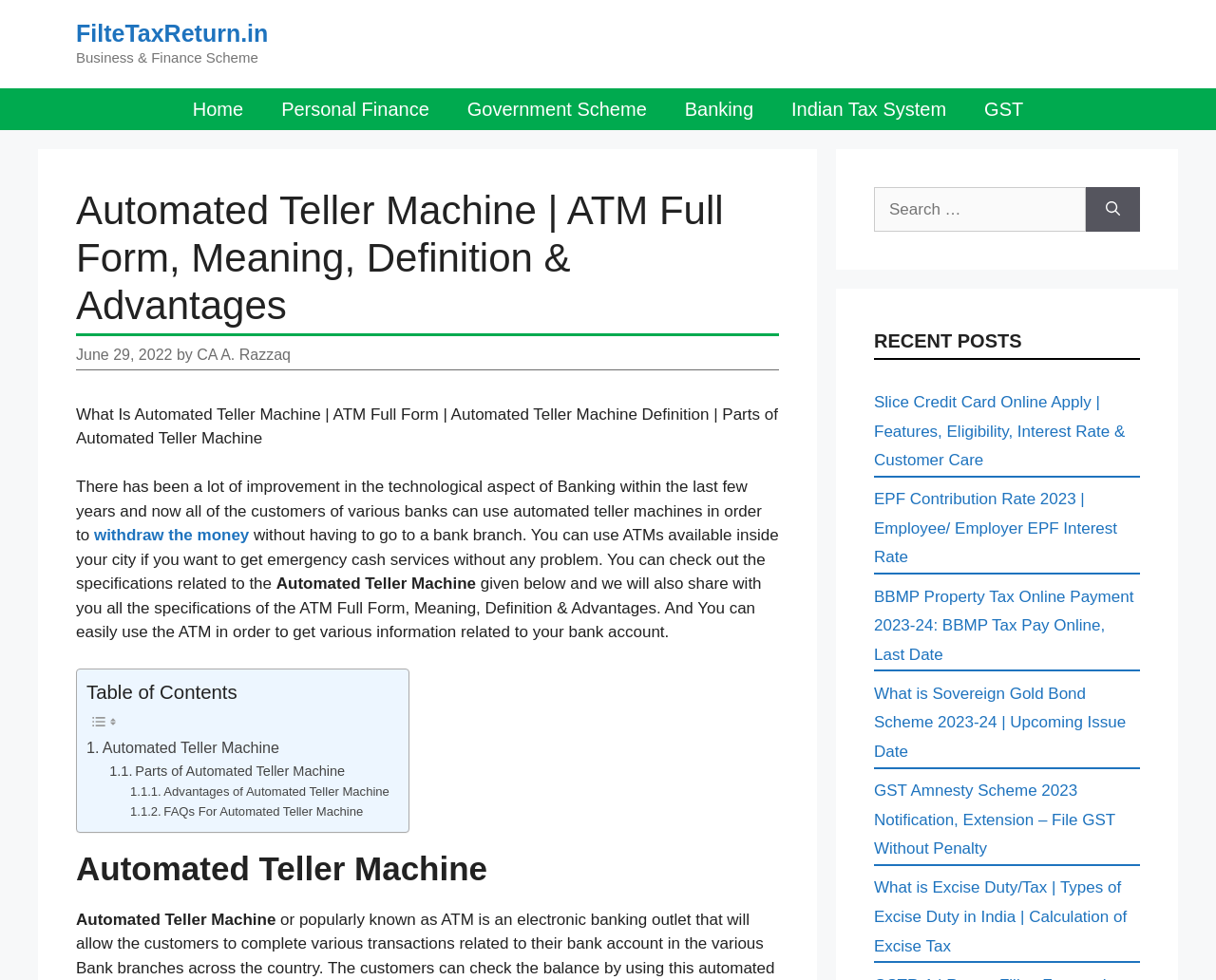Create a full and detailed caption for the entire webpage.

This webpage is about Automated Teller Machines (ATMs), providing information on their full form, meaning, definition, and advantages. At the top, there is a banner with a link to the website "FilteTaxReturn.in" and a static text "Business & Finance Scheme". Below the banner, there is a primary navigation menu with links to various sections, including "Home", "Personal Finance", "Government Scheme", "Banking", "Indian Tax System", and "GST".

The main content of the webpage is divided into several sections. The first section has a heading "Automated Teller Machine | ATM Full Form, Meaning, Definition & Advantages" and a static text describing the improvement in banking technology and the use of ATMs. There is also a link to "withdraw the money" and a brief description of the specifications of ATMs.

Below this section, there is a table of contents with links to different parts of the article, including "Automated Teller Machine", "Parts of Automated Teller Machine", "Advantages of Automated Teller Machine", and "FAQs For Automated Teller Machine". The table of contents is accompanied by two small images.

The next section has a heading "Automated Teller Machine" and appears to be the main content of the article. The webpage also has a complementary section on the right side, which includes a search box with a label "Search for:", a button "Search", and a heading "RECENT POSTS" with links to several recent articles on various financial topics.